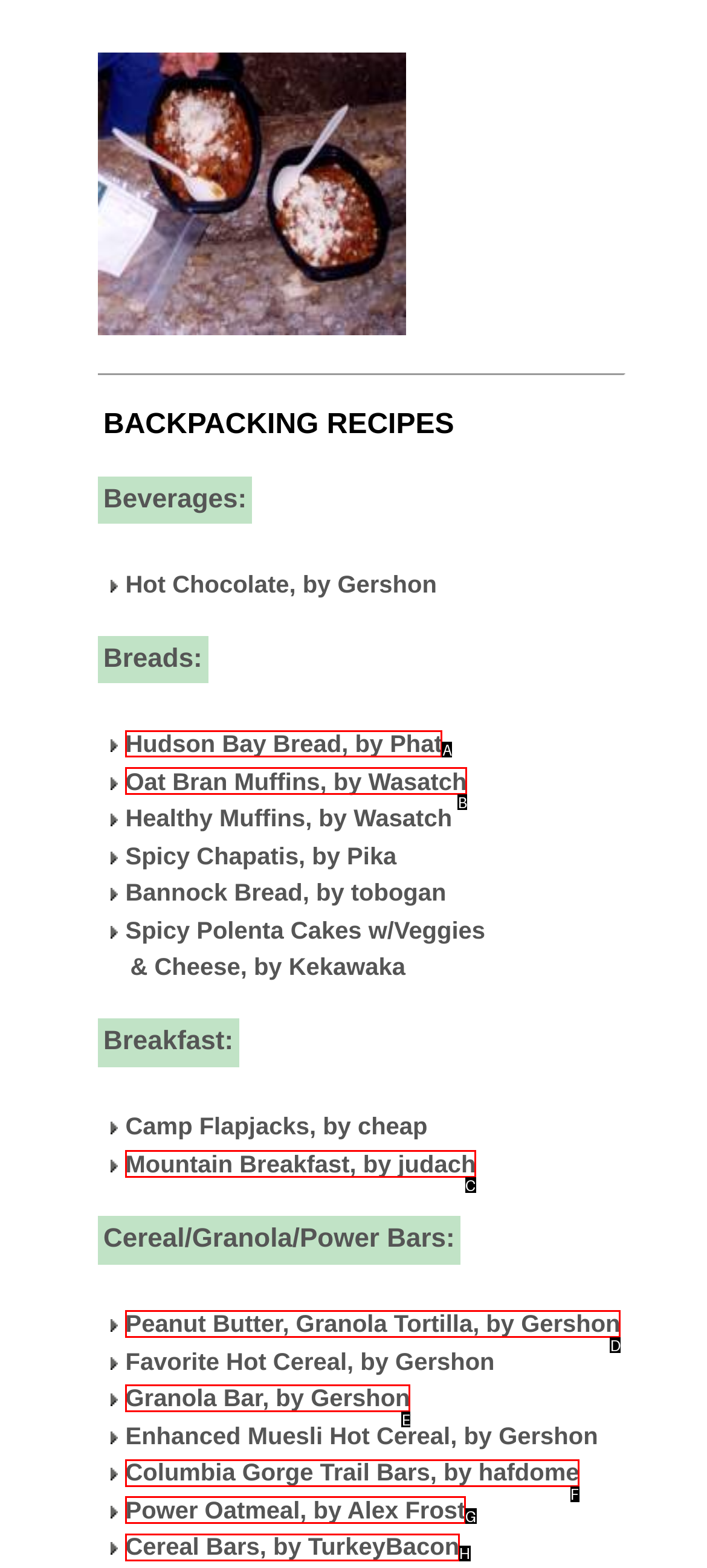Select the appropriate option that fits: Home
Reply with the letter of the correct choice.

None